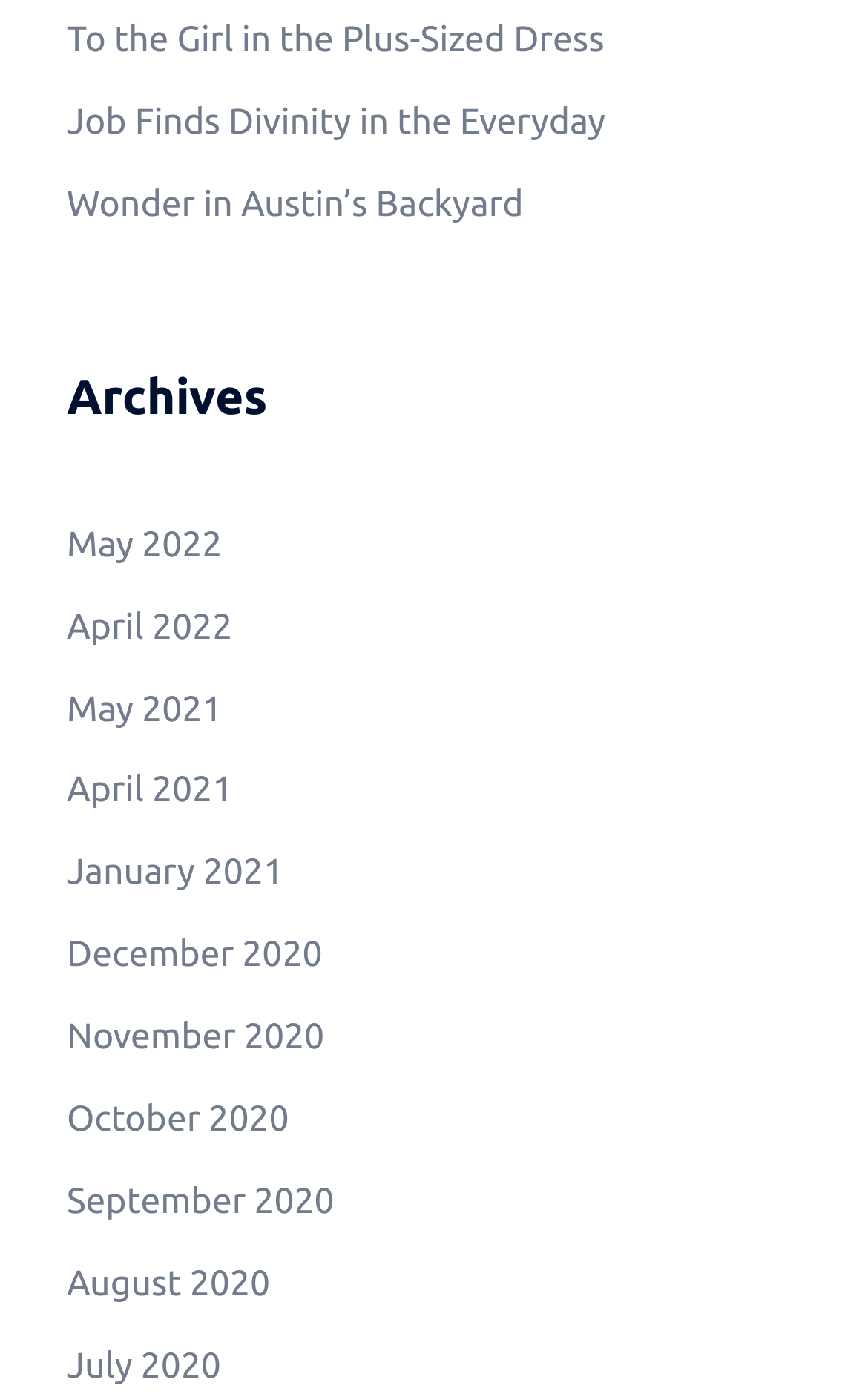Determine the bounding box coordinates of the area to click in order to meet this instruction: "Explore the article 'Wonder in Austin’s Backyard'".

[0.077, 0.132, 0.603, 0.161]